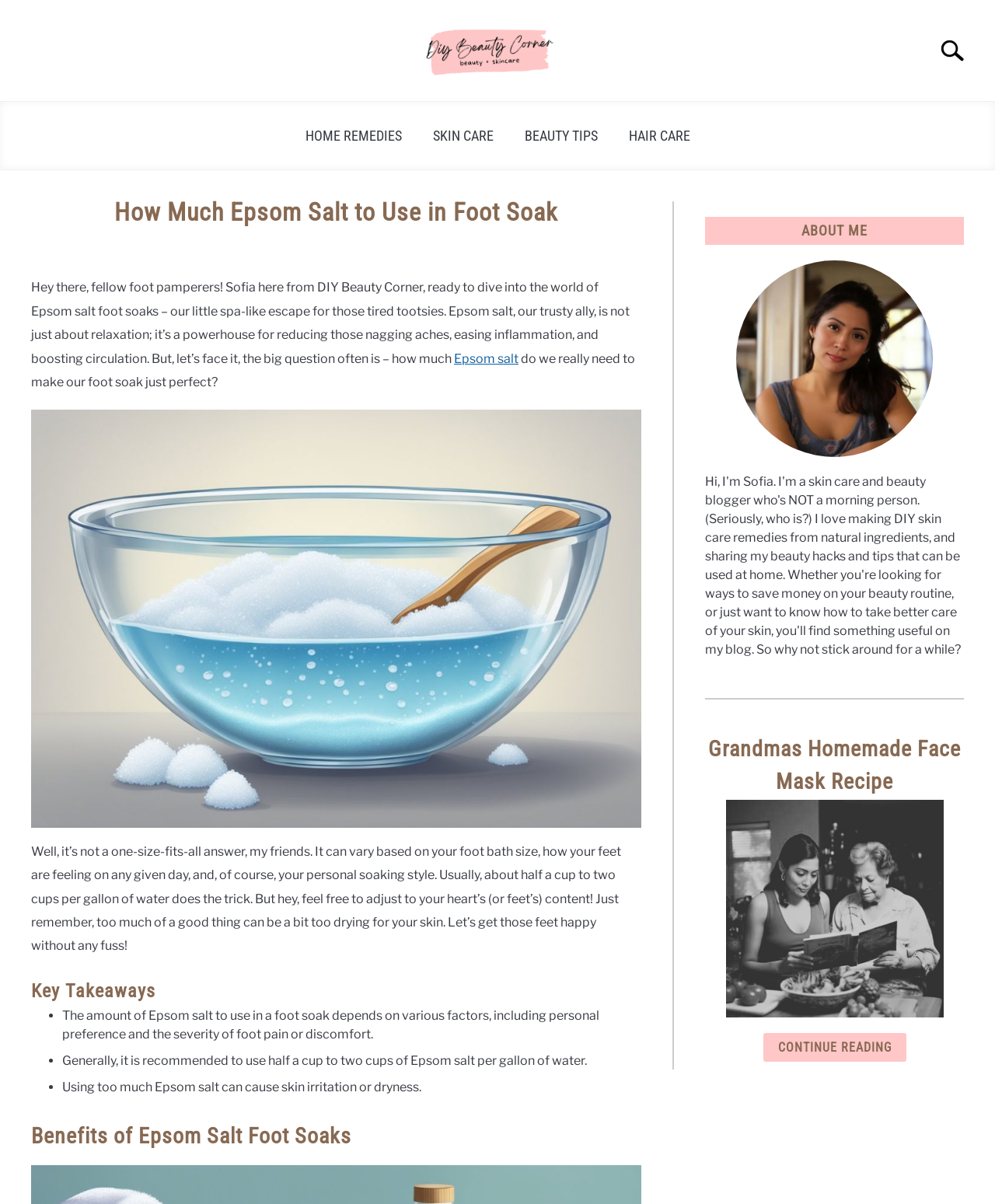Locate the bounding box coordinates of the clickable element to fulfill the following instruction: "Learn about Epsom salt". Provide the coordinates as four float numbers between 0 and 1 in the format [left, top, right, bottom].

[0.456, 0.292, 0.521, 0.304]